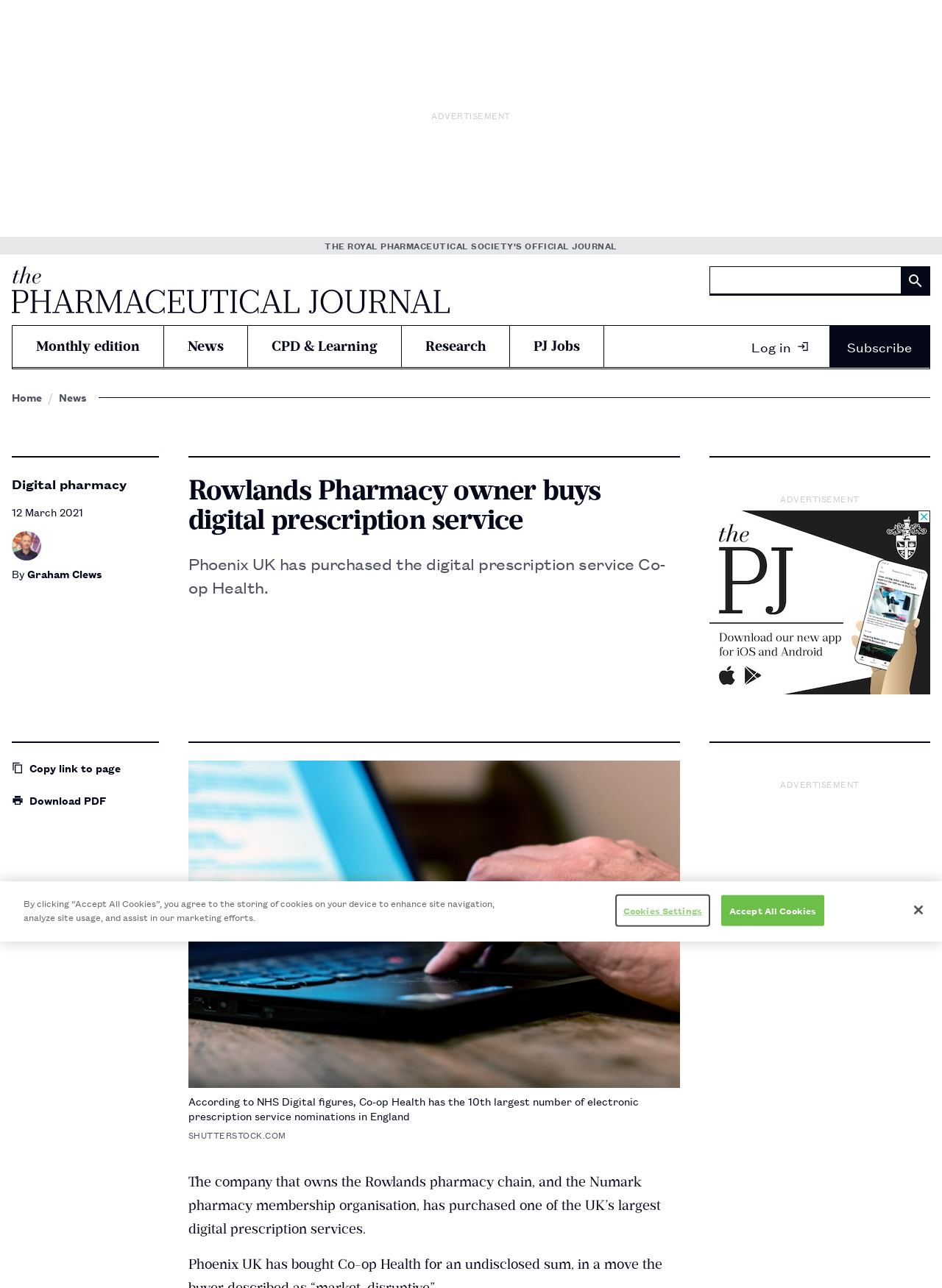Please provide a comprehensive answer to the question based on the screenshot: When was the article published?

The publication date of the article is mentioned in the text, along with the author's name and image. The exact date is 12 March 2021.